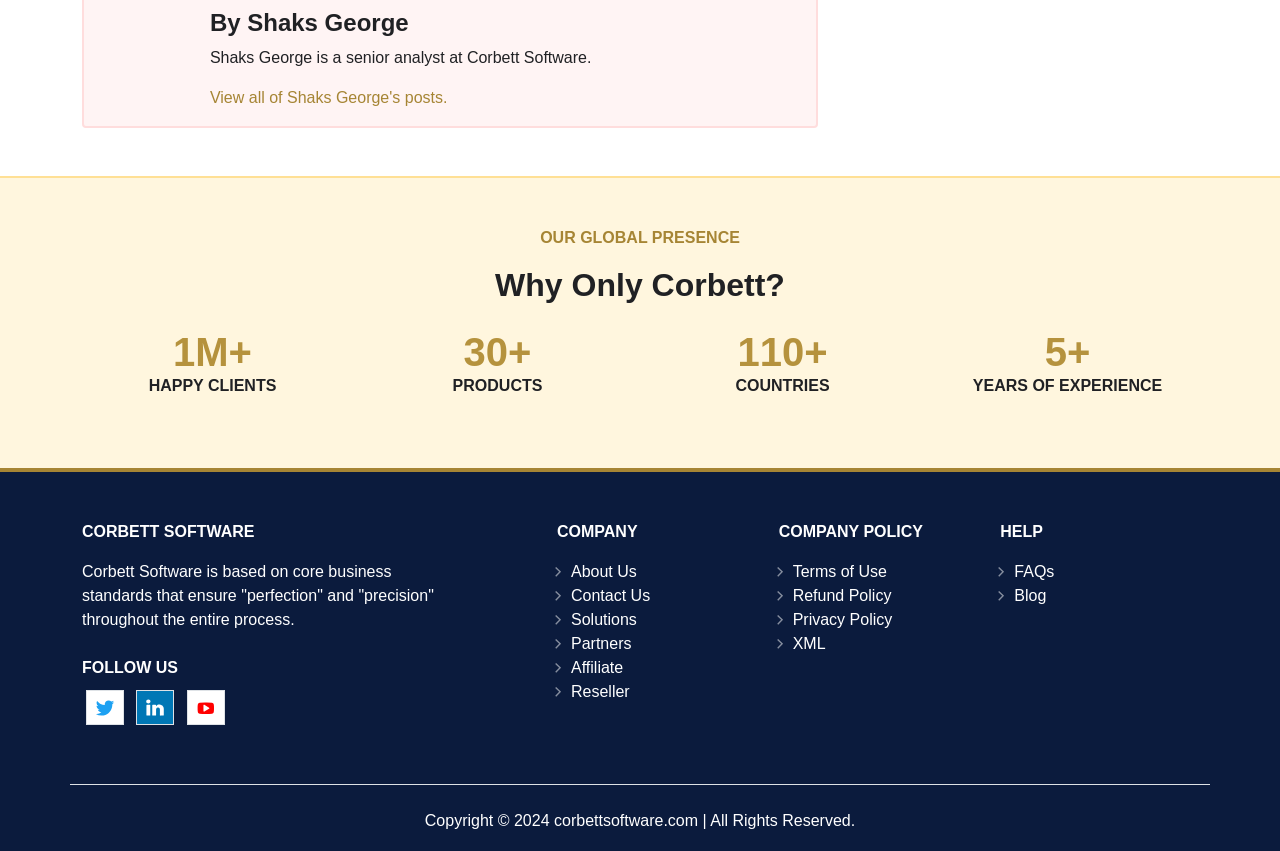Provide a short answer using a single word or phrase for the following question: 
What are the social media platforms that Corbett Software is present on?

Twitter, Linkedin, Youtube